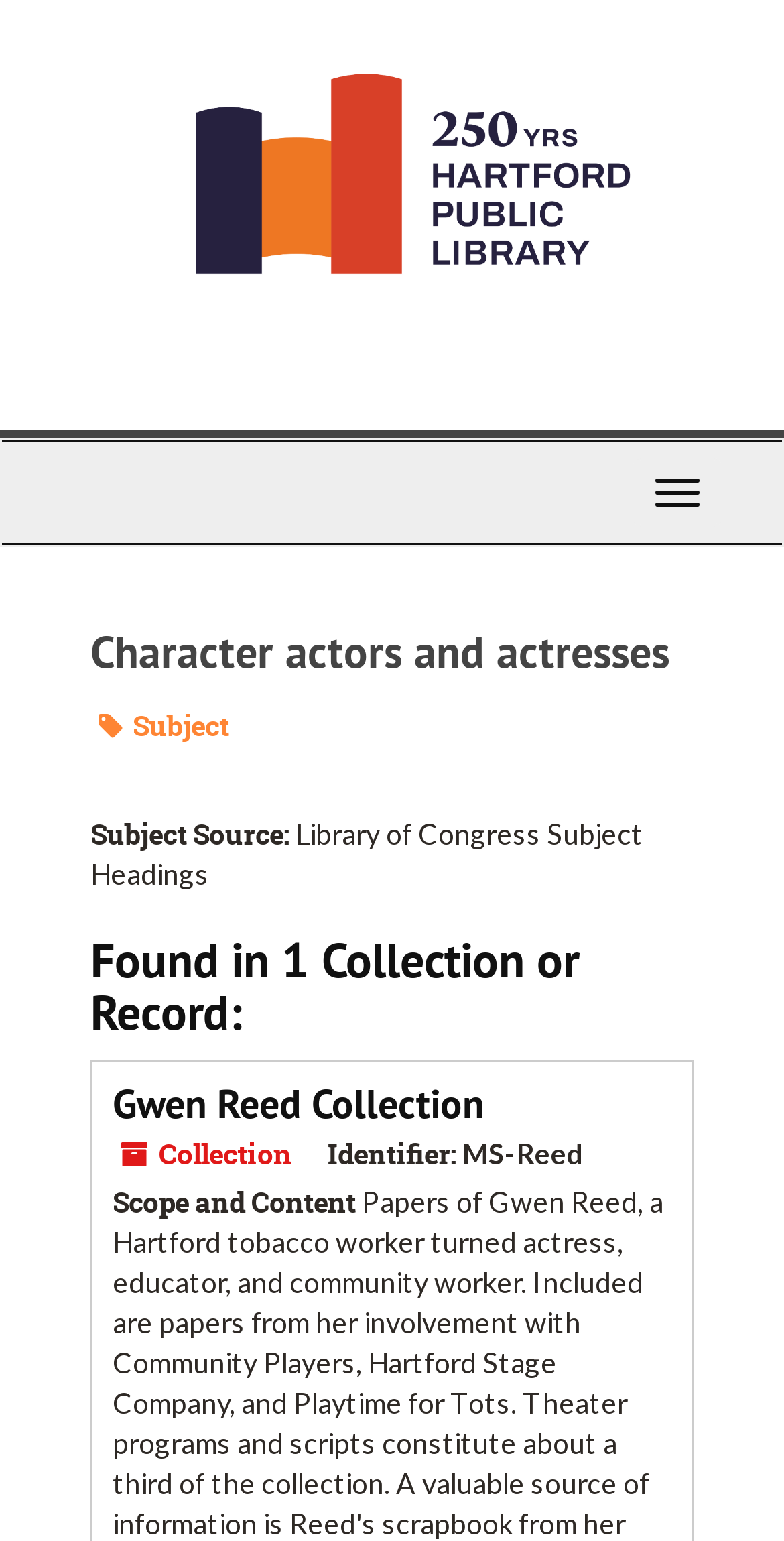Please give a one-word or short phrase response to the following question: 
What is the subject source of the character actors and actresses?

Library of Congress Subject Headings